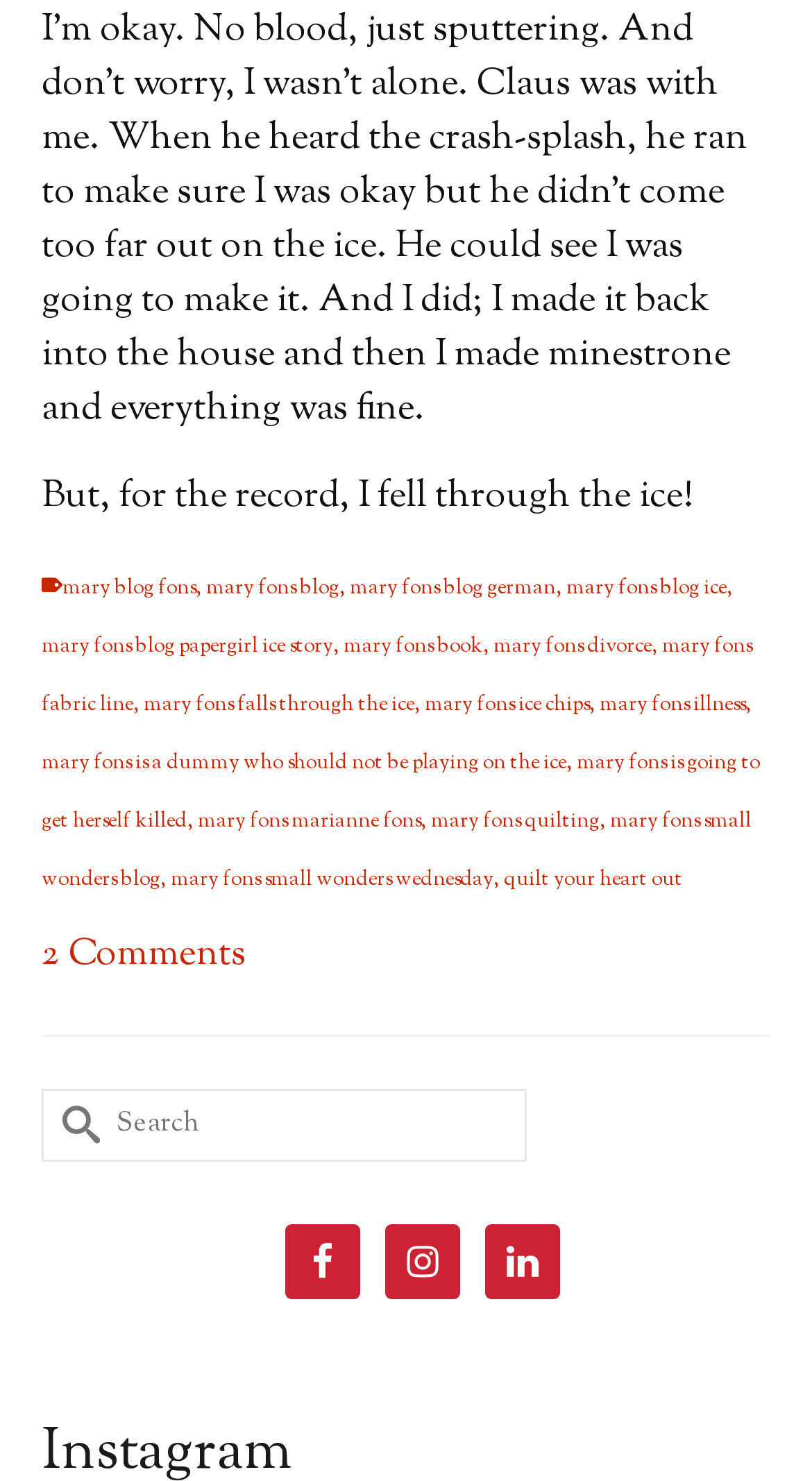Find the bounding box coordinates of the clickable area required to complete the following action: "View Mary Fons' quilting page".

[0.531, 0.544, 0.738, 0.565]